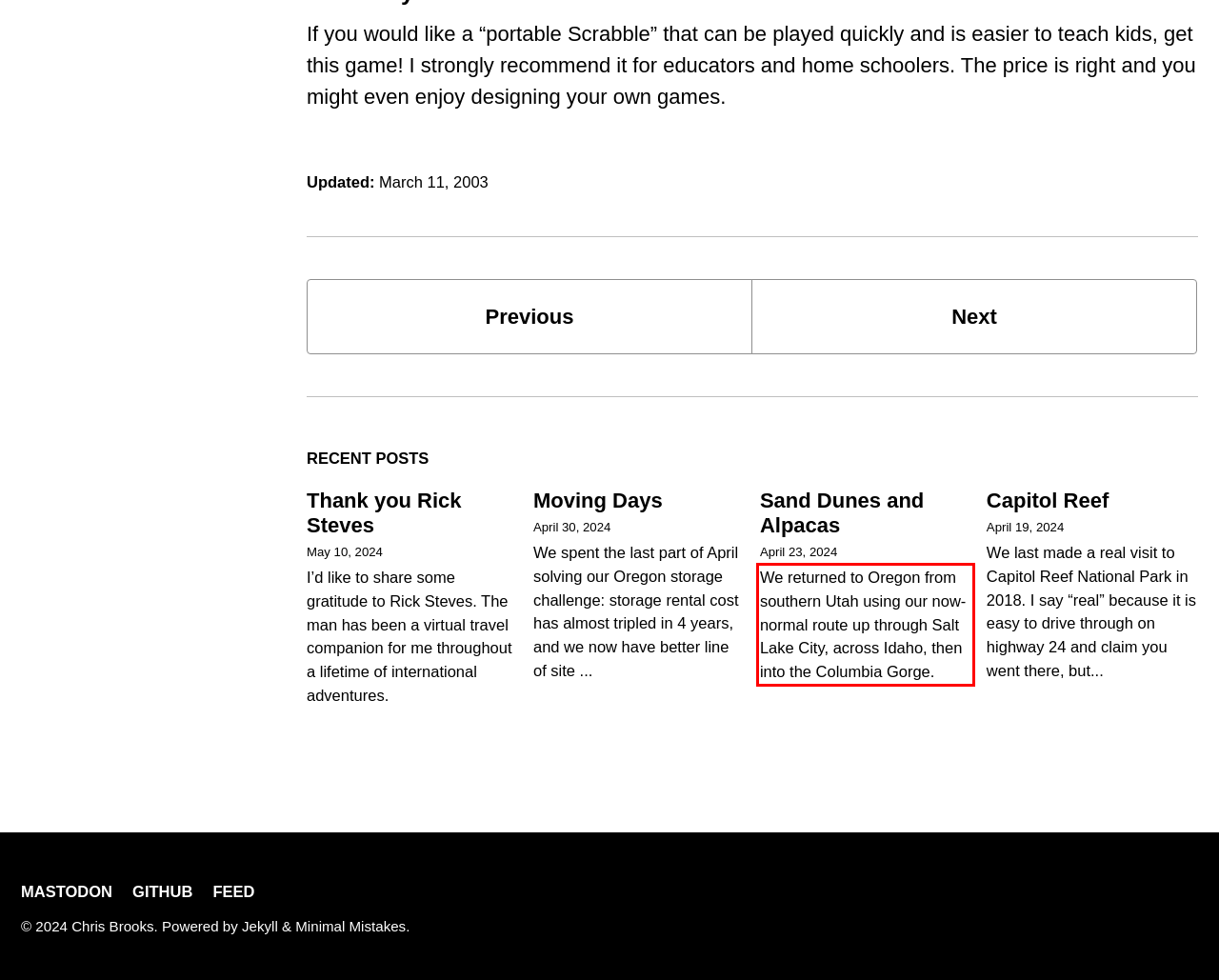From the provided screenshot, extract the text content that is enclosed within the red bounding box.

We returned to Oregon from southern Utah using our now-normal route up through Salt Lake City, across Idaho, then into the Columbia Gorge.